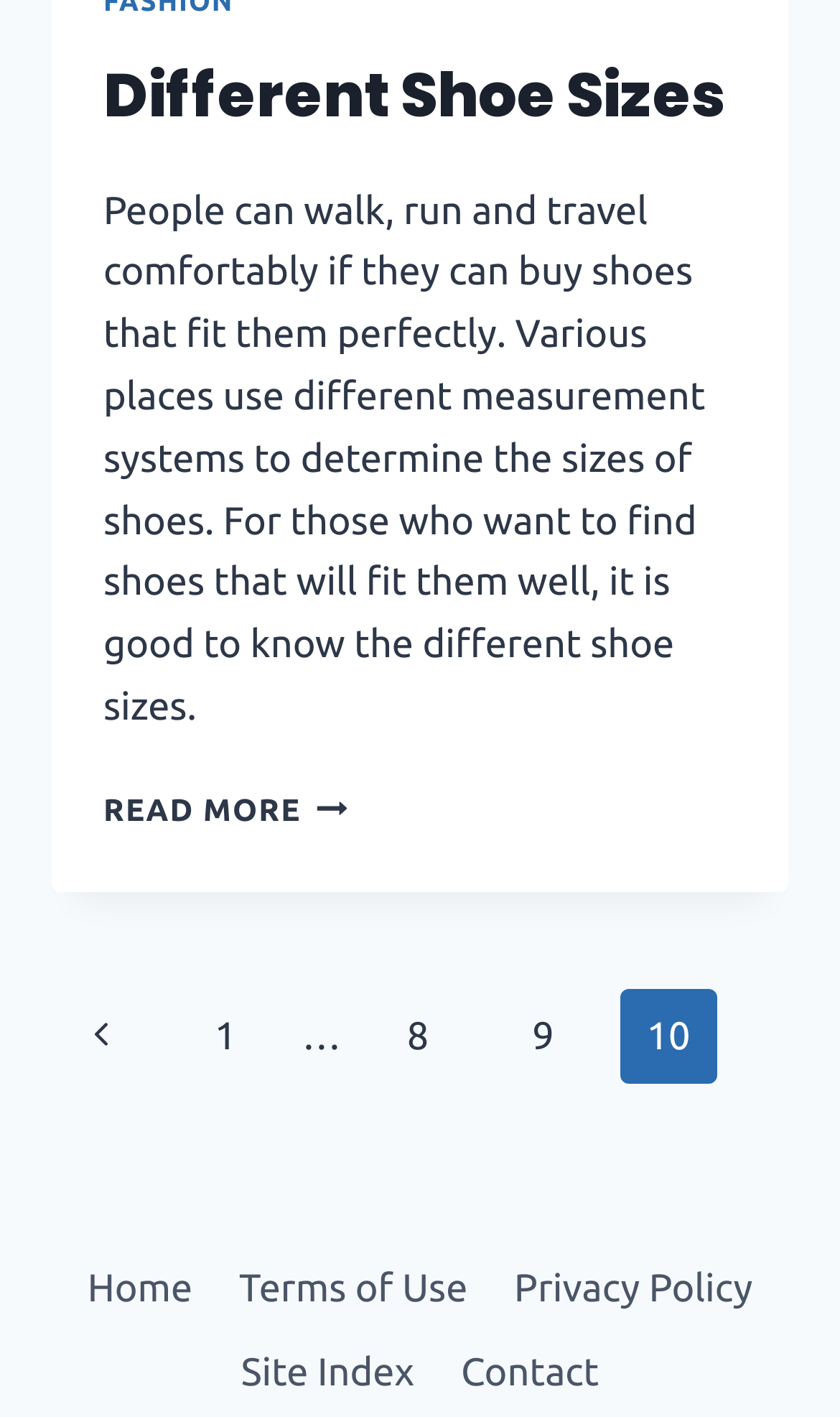How many pages are there in total? Look at the image and give a one-word or short phrase answer.

10